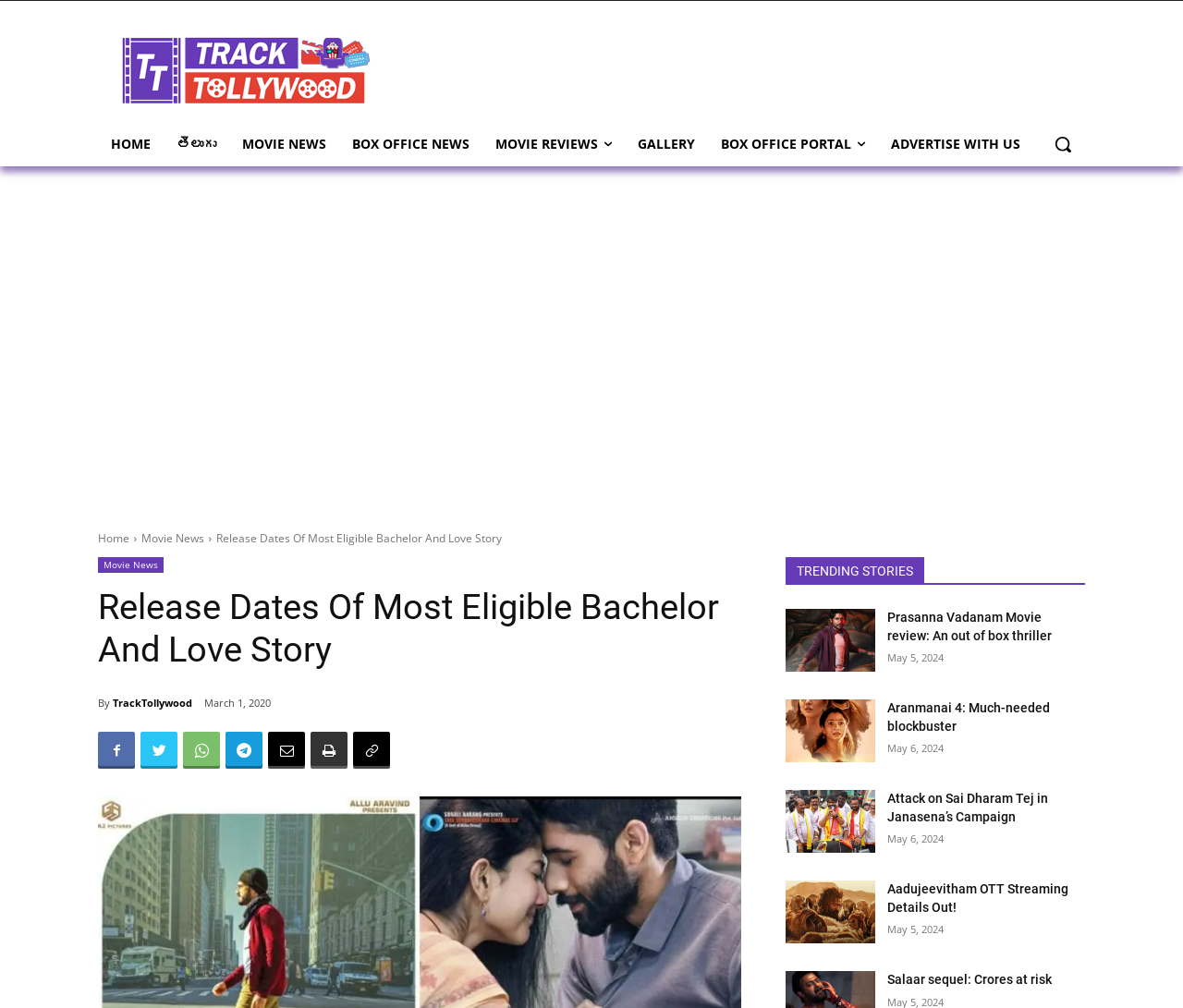What is the date of the article about Aranmanai 4?
Please answer the question with a detailed response using the information from the screenshot.

The date of the article can be found in the time element, which says 'May 6, 2024', indicating the publication date of the article about Aranmanai 4.